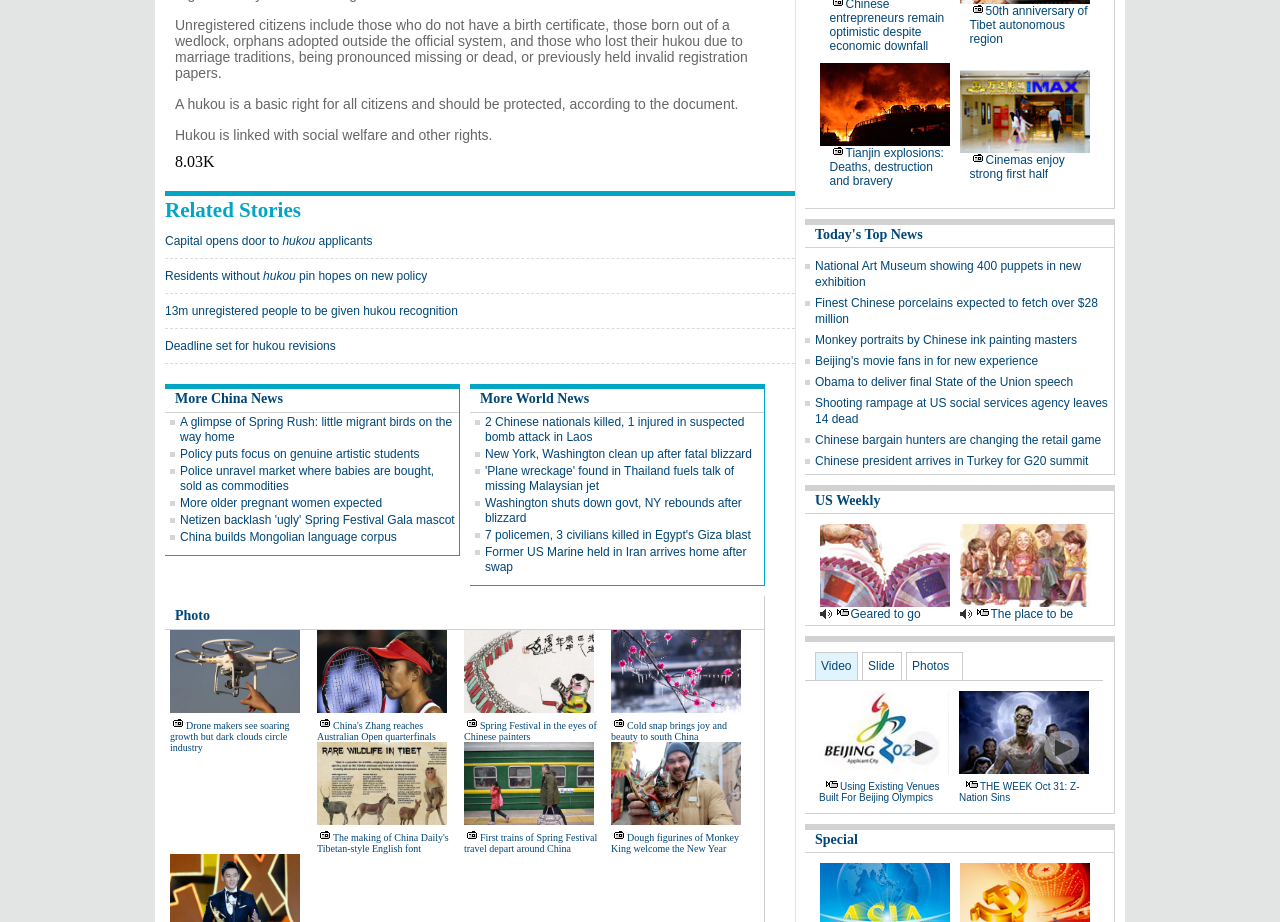Answer the following in one word or a short phrase: 
What is the topic of the first paragraph?

Hukou